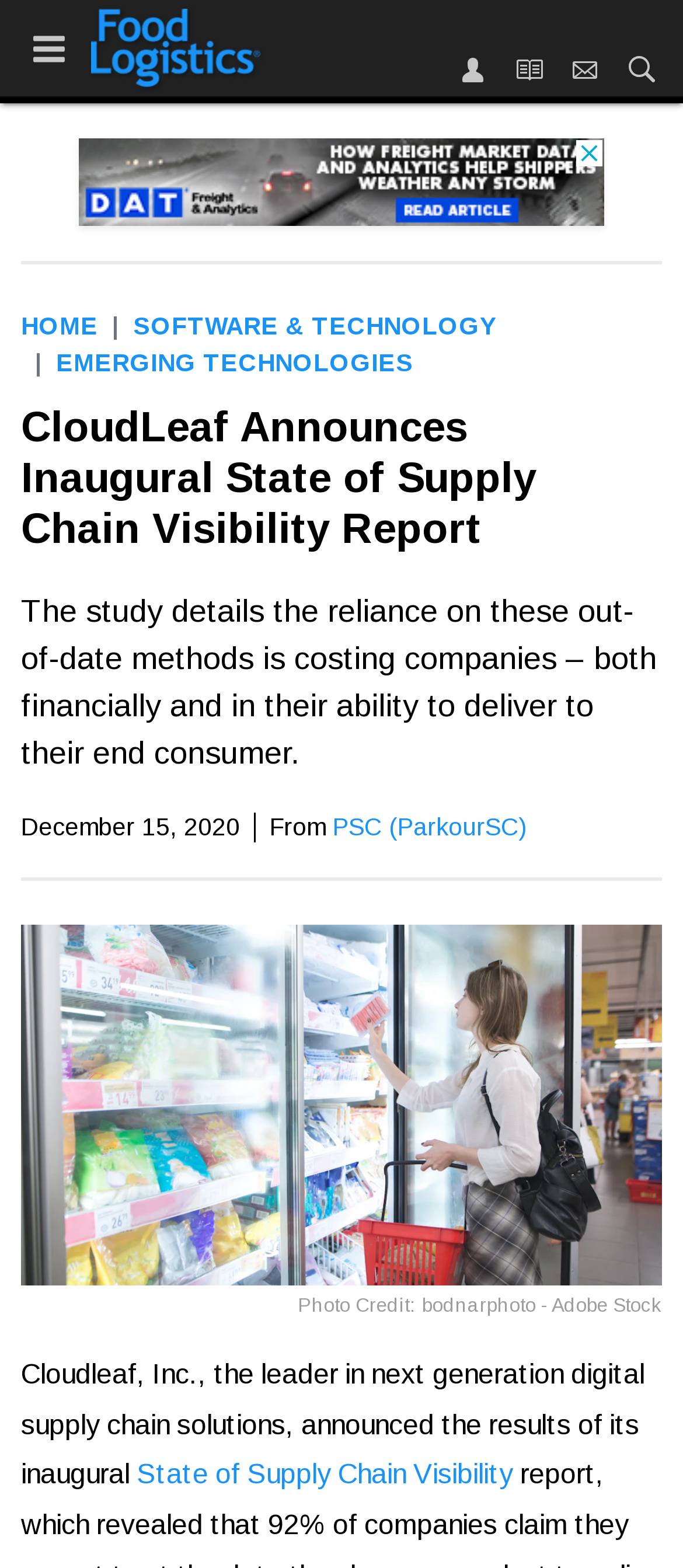Detail the various sections and features present on the webpage.

The webpage is about CloudLeaf's inaugural State of Supply Chain Visibility Report, specifically highlighting the financial and consumer delivery costs of relying on outdated methods. 

At the top left corner, there is a toggle menu icon. Next to it, there is a link to "Food Logistics" with an accompanying image. On the top right corner, there are links to "Sign In", "Magazine", "Newsletter", and "Search", each with a corresponding image.

Below the top navigation bar, there is an advertisement iframe taking up most of the width. Underneath the advertisement, there is a breadcrumb navigation menu with links to "HOME", "SOFTWARE & TECHNOLOGY", and "EMERGING TECHNOLOGIES".

The main content of the webpage starts with a heading announcing CloudLeaf's report, followed by a brief summary of the study's findings. Below the summary, there is a date "December 15, 2020" and a link to "PSC (ParkourSC)". 

A large image takes up most of the width, depicting a grocery shopping scene, with a caption "bodnarphoto - Adobe Stock" below it. The main article continues below the image, discussing Cloudleaf's announcement of its inaugural report. There is a link to "State of Supply Chain Visibility" at the bottom of the page.